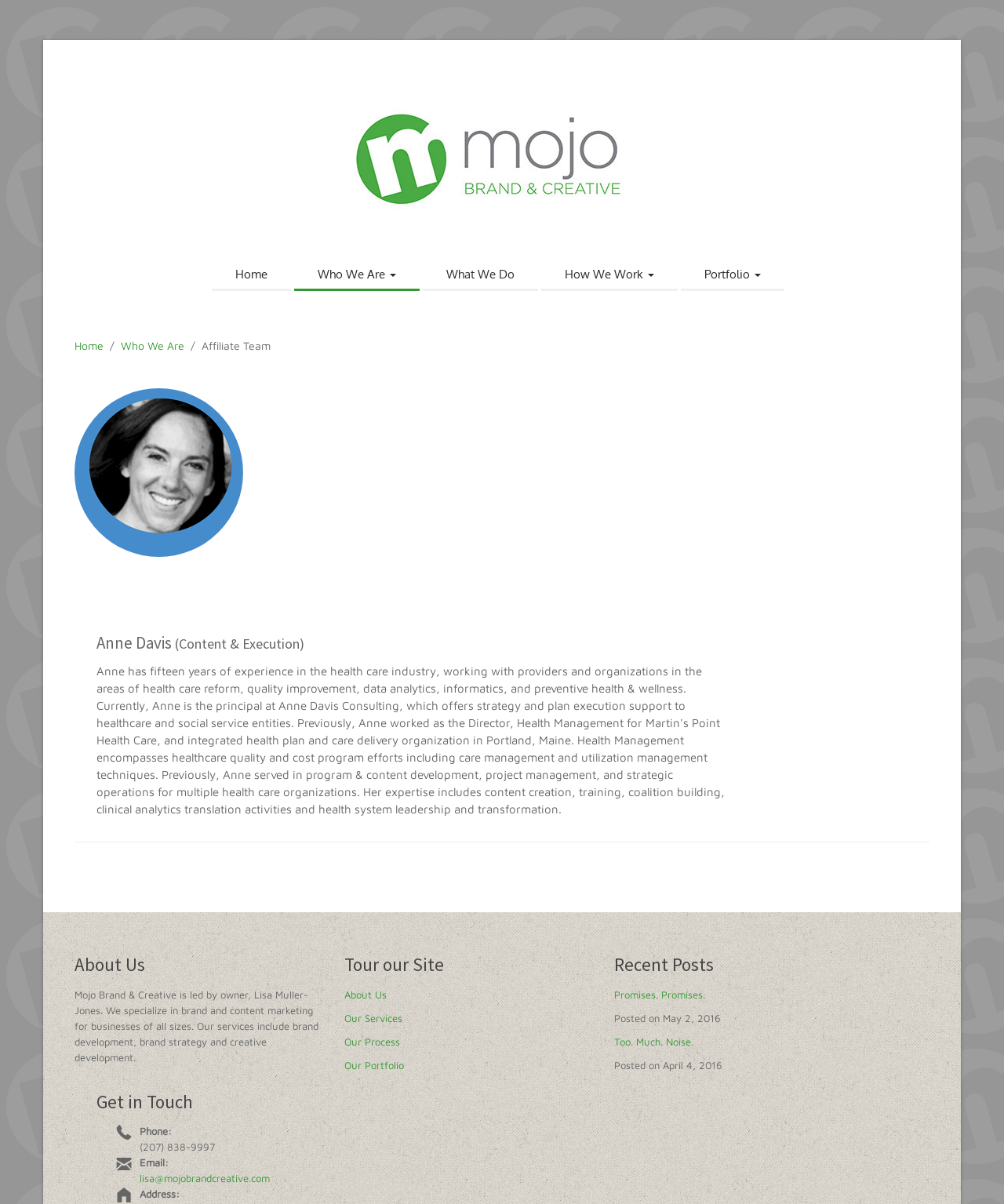Please locate the clickable area by providing the bounding box coordinates to follow this instruction: "Go to my account".

None